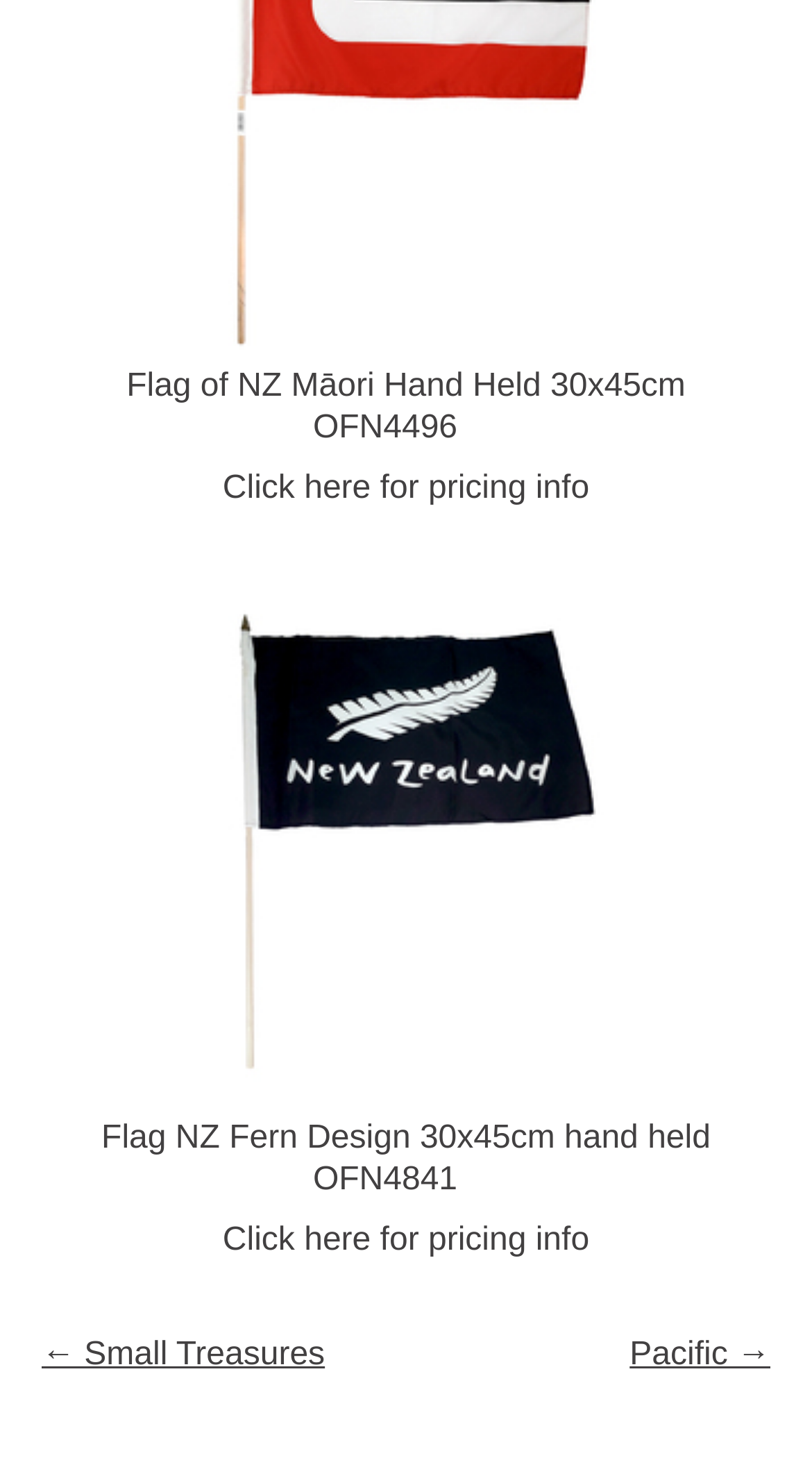Provide a brief response in the form of a single word or phrase:
What is the purpose of the link 'Click here for pricing info'?

To get pricing information